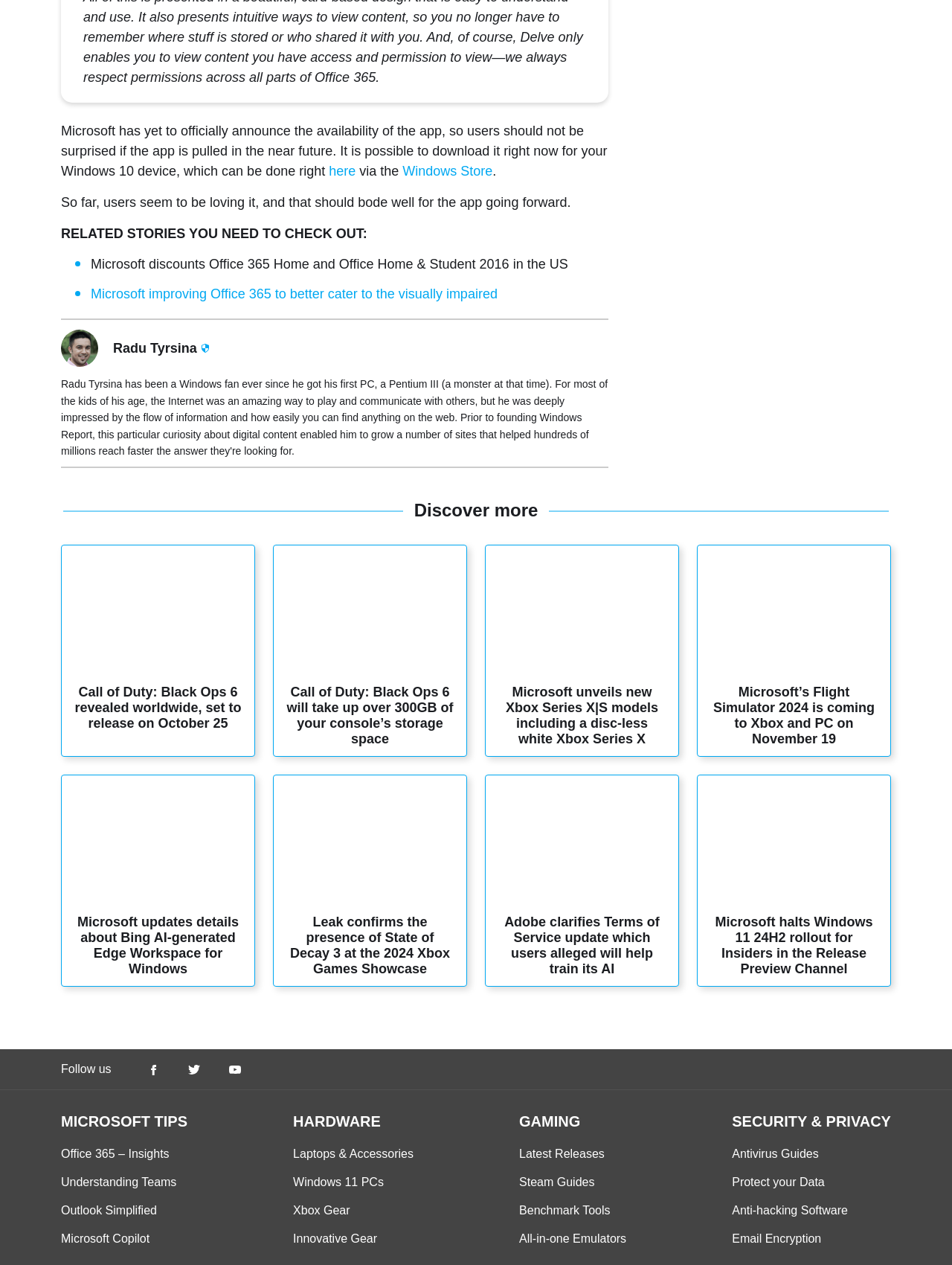Find the bounding box coordinates of the element to click in order to complete the given instruction: "Explore Microsoft Tips."

[0.064, 0.881, 0.197, 0.892]